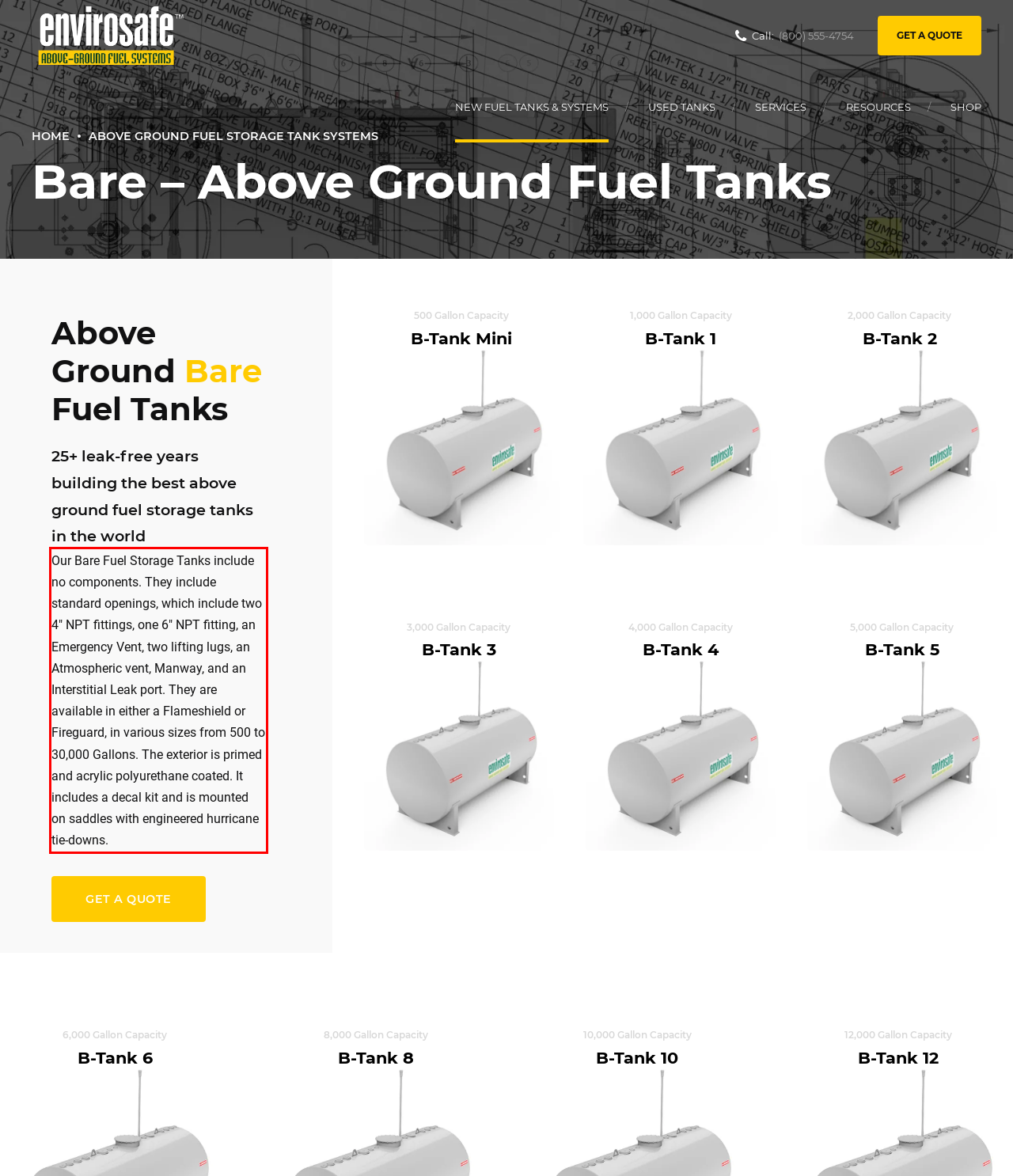Using the webpage screenshot, recognize and capture the text within the red bounding box.

Our Bare Fuel Storage Tanks include no components. They include standard openings, which include two 4″ NPT fittings, one 6″ NPT fitting, an Emergency Vent, two lifting lugs, an Atmospheric vent, Manway, and an Interstitial Leak port. They are available in either a Flameshield or Fireguard, in various sizes from 500 to 30,000 Gallons. The exterior is primed and acrylic polyurethane coated. It includes a decal kit and is mounted on saddles with engineered hurricane tie-downs.